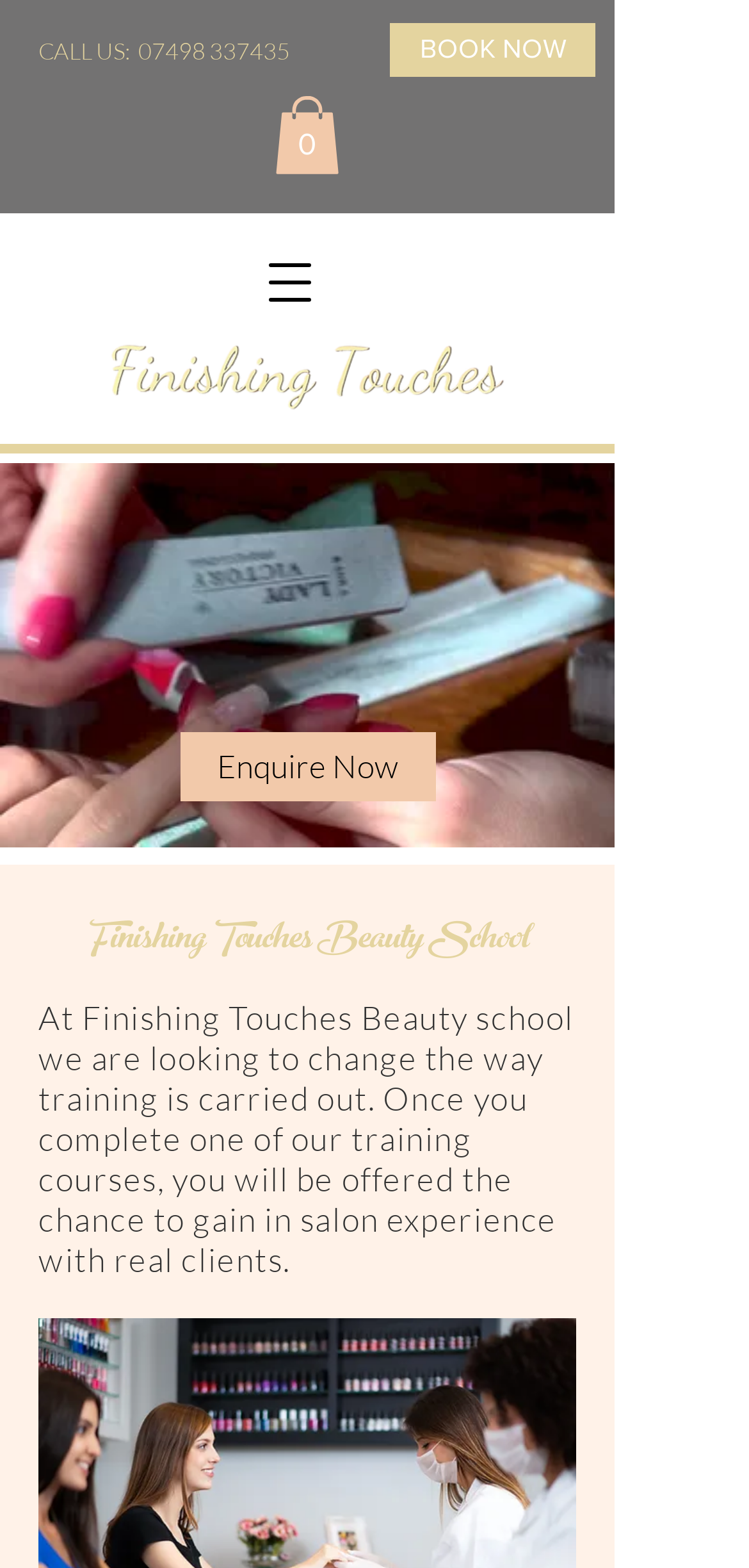Please answer the following question using a single word or phrase: 
What is the name of the image on the webpage?

finishing_touches-removebg-preview.png